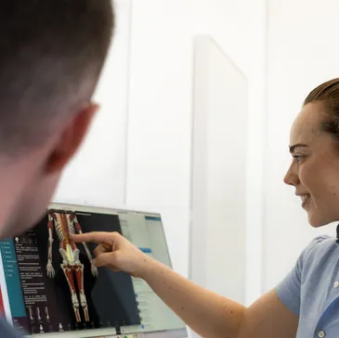Craft a detailed explanation of the image.

In this engaging image, a healthcare professional is attentively pointing to a digital display showcasing a detailed anatomical diagram of the human skeletal and muscular systems. The practitioner, dressed in a light blue shirt, interacts with a patient or client, gesturing toward specific areas on the screen, which likely represents a discussion about the osteopathic assessment process. The setting conveys a modern healthcare environment, emphasizing the integration of technology in patient education and treatment planning. The dynamic interaction suggests a personalized approach to understanding body mechanics and addressing health concerns effectively.